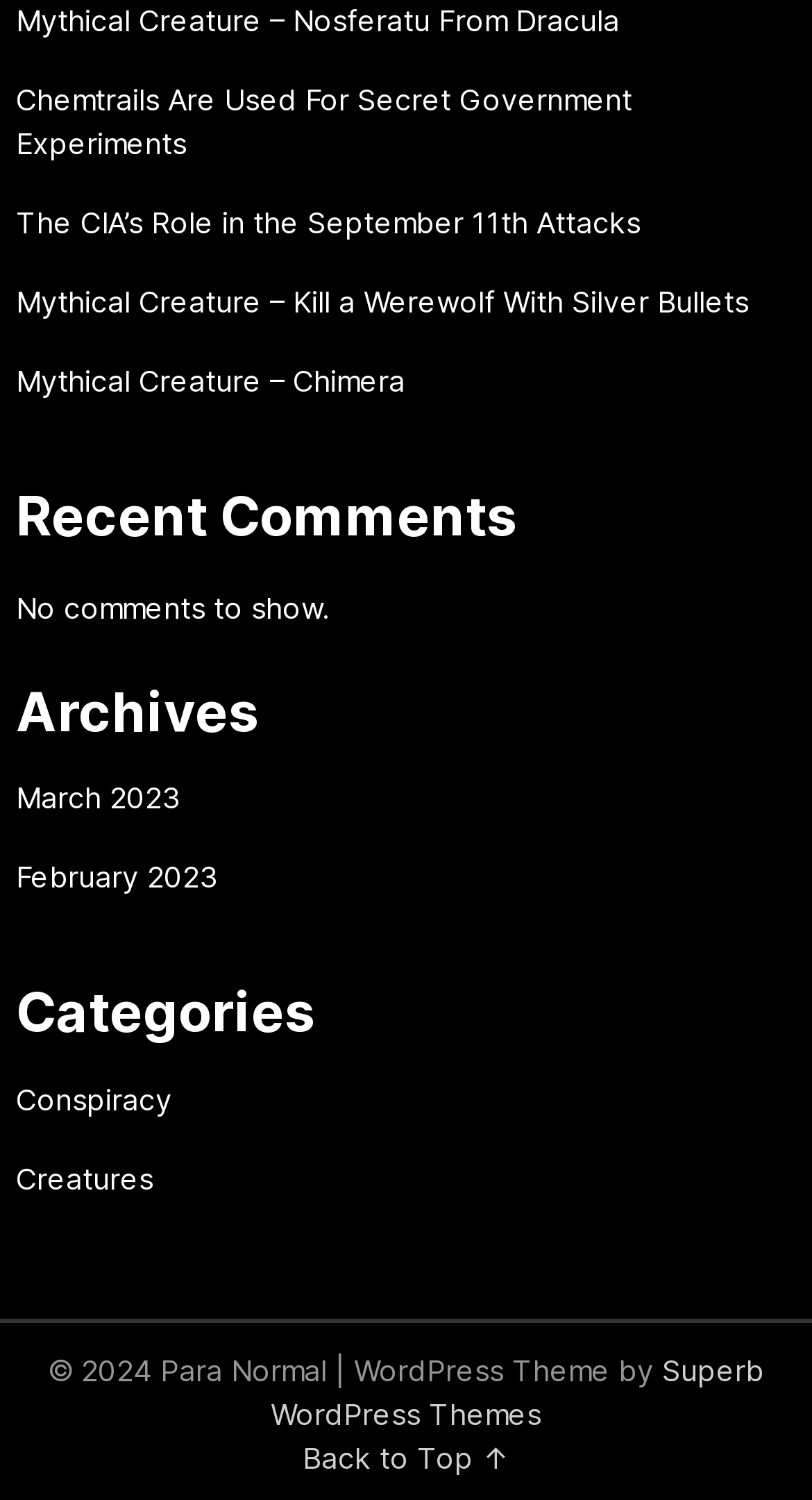Determine the bounding box of the UI element mentioned here: "parent_node: SEARCH FOR: name="s" placeholder="Search"". The coordinates must be in the format [left, top, right, bottom] with values ranging from 0 to 1.

None